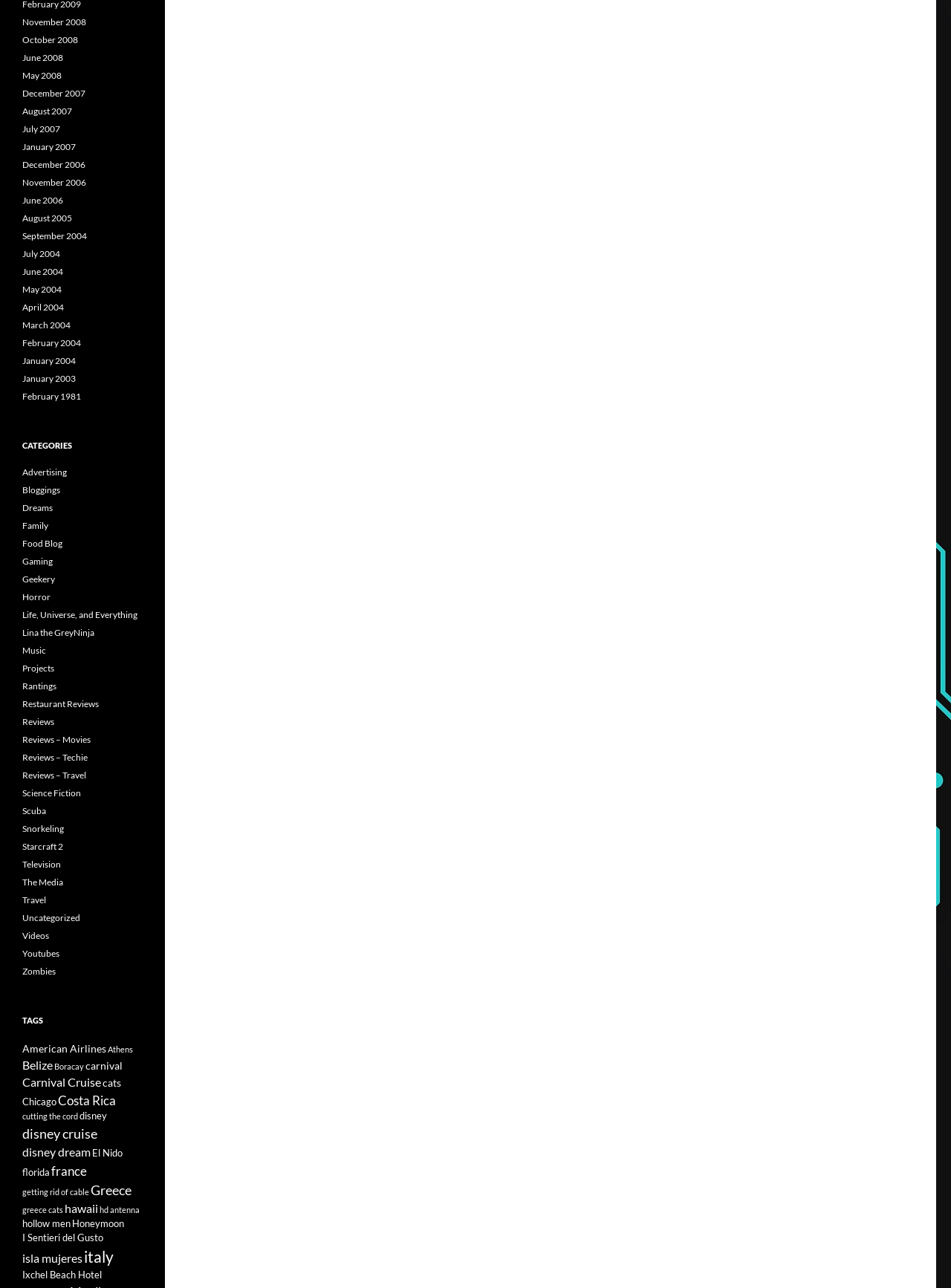Please locate the bounding box coordinates of the region I need to click to follow this instruction: "Search for something".

None